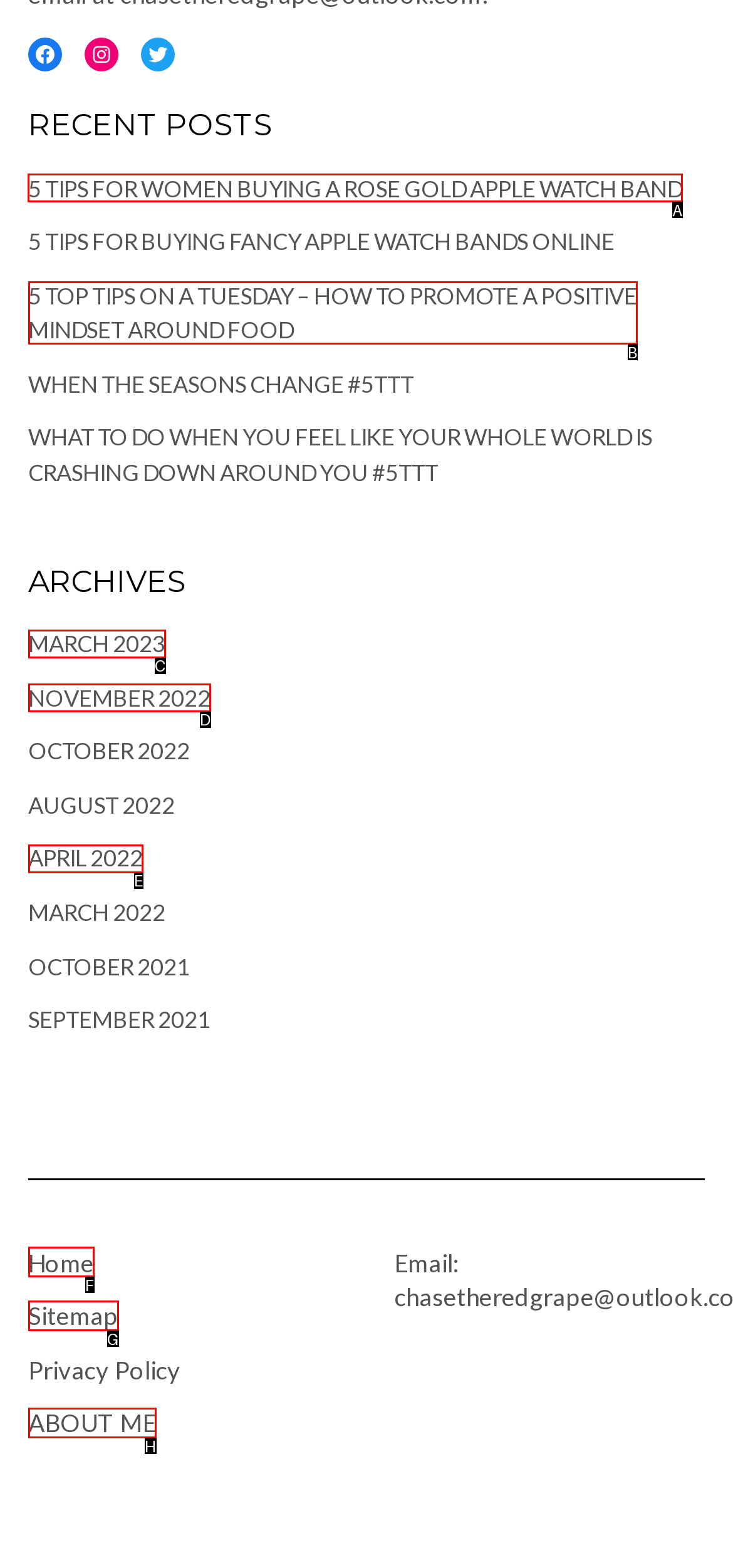Look at the highlighted elements in the screenshot and tell me which letter corresponds to the task: Read about 5 tips for women buying a rose gold Apple Watch band.

A